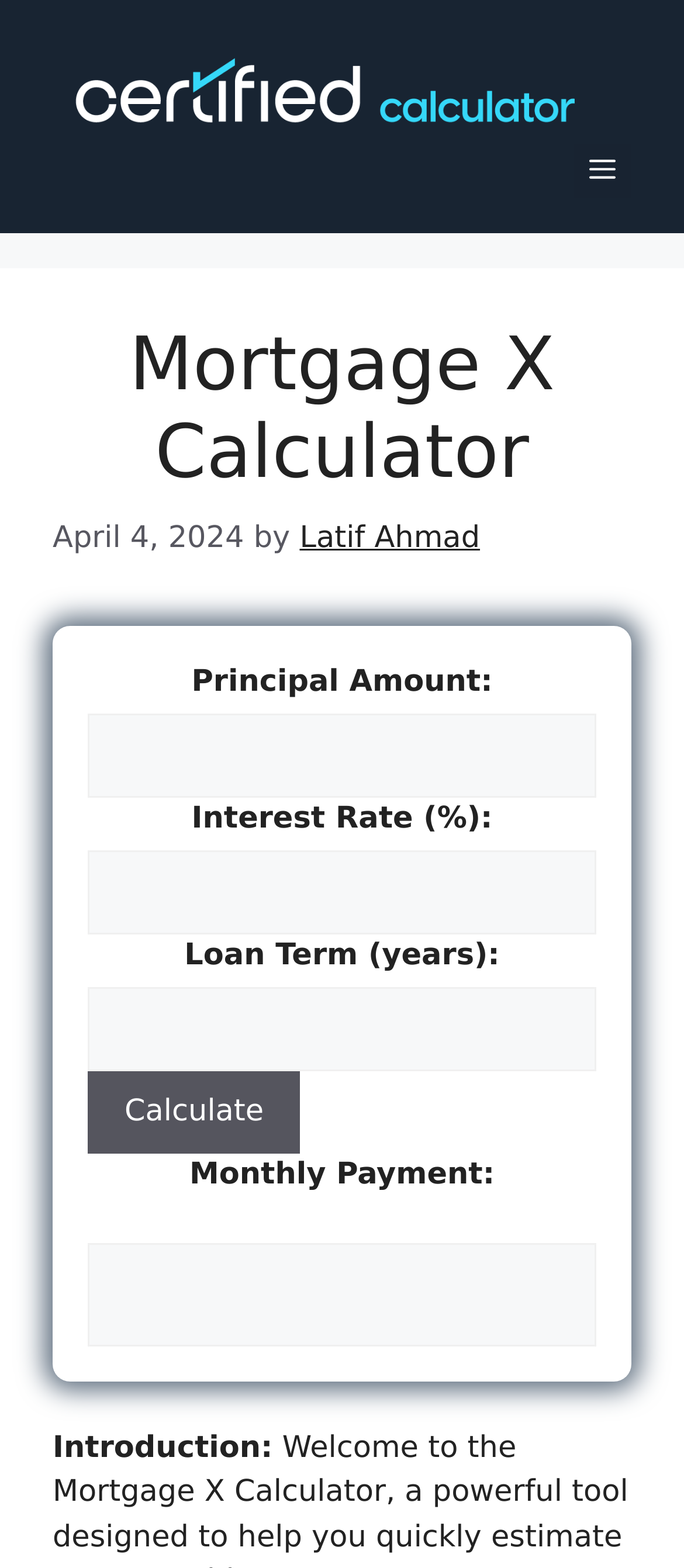Determine the bounding box coordinates of the region that needs to be clicked to achieve the task: "Click calculate".

[0.128, 0.683, 0.44, 0.736]